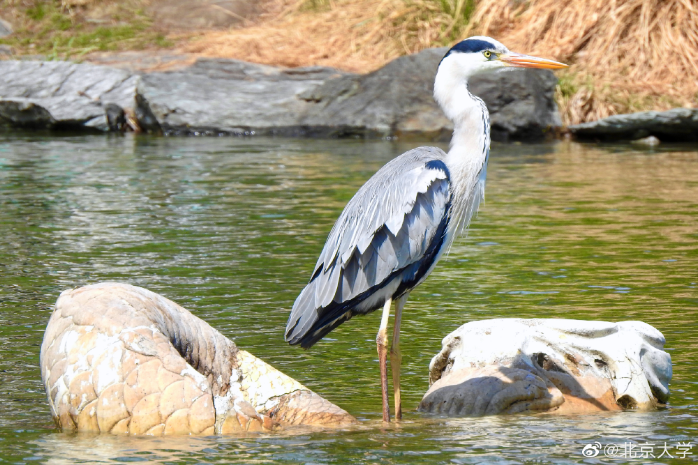When did the heron start visiting this lakeside?
Look at the image and answer the question with a single word or phrase.

Summer of 2020